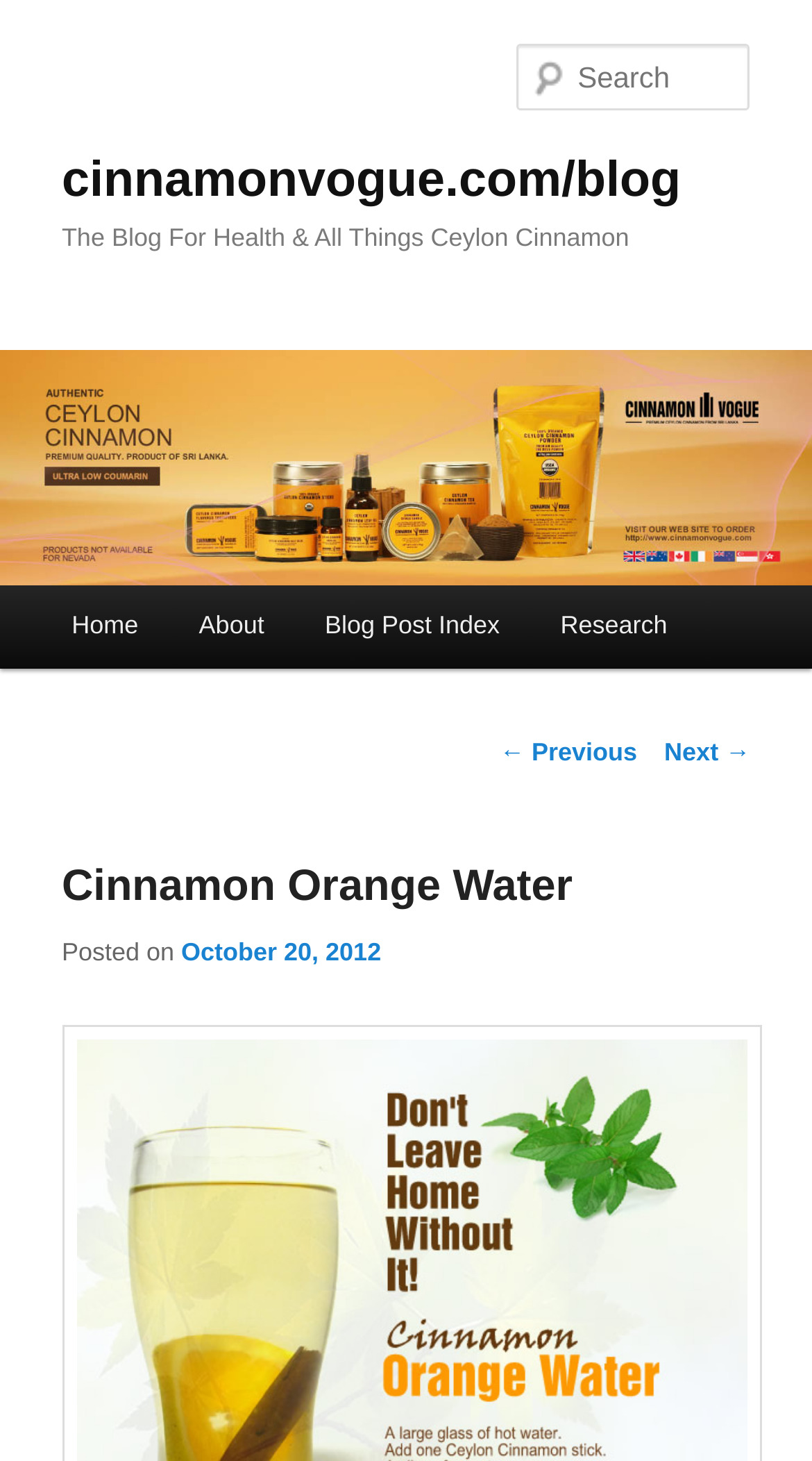Determine the bounding box coordinates for the HTML element described here: "Home".

[0.051, 0.4, 0.208, 0.457]